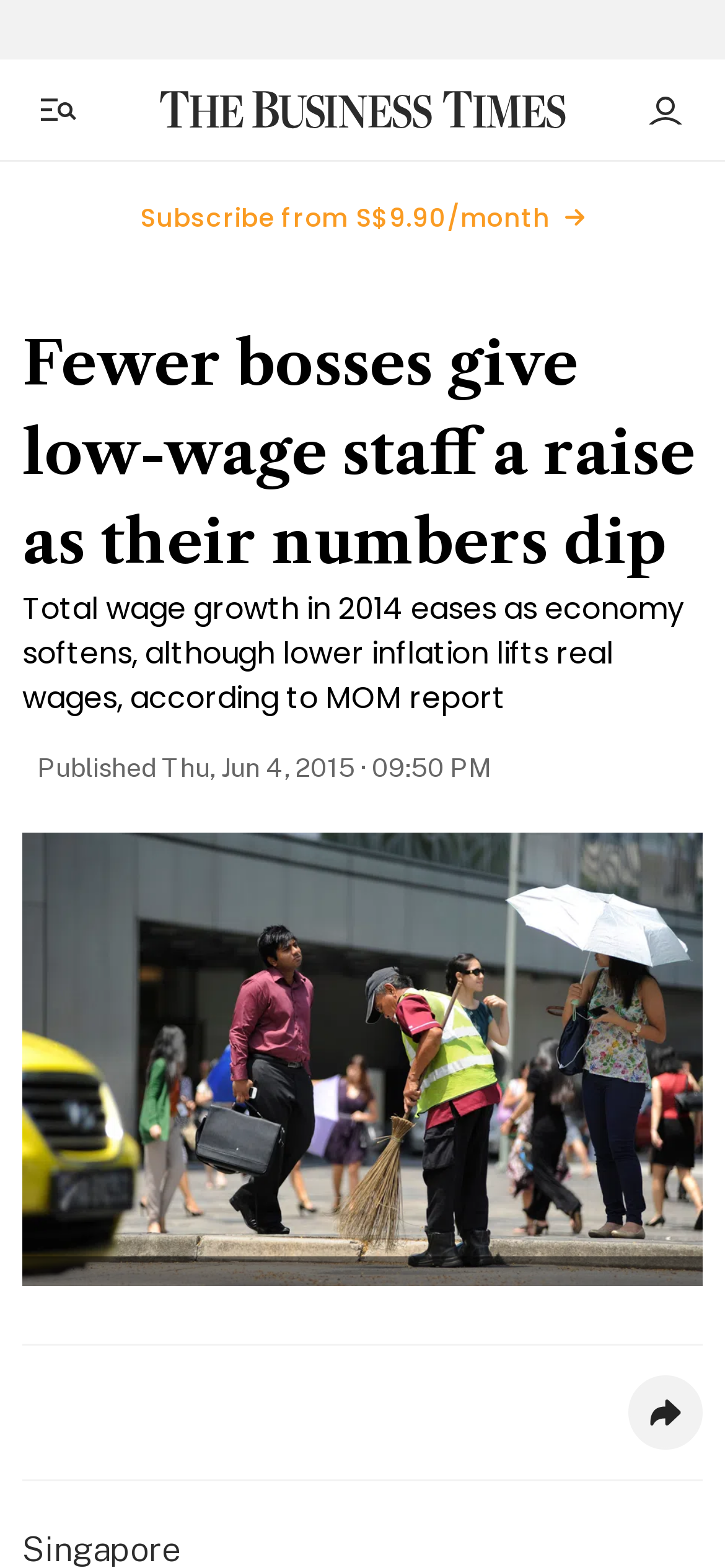What is the subject of the image? Based on the screenshot, please respond with a single word or phrase.

Low-wage workers